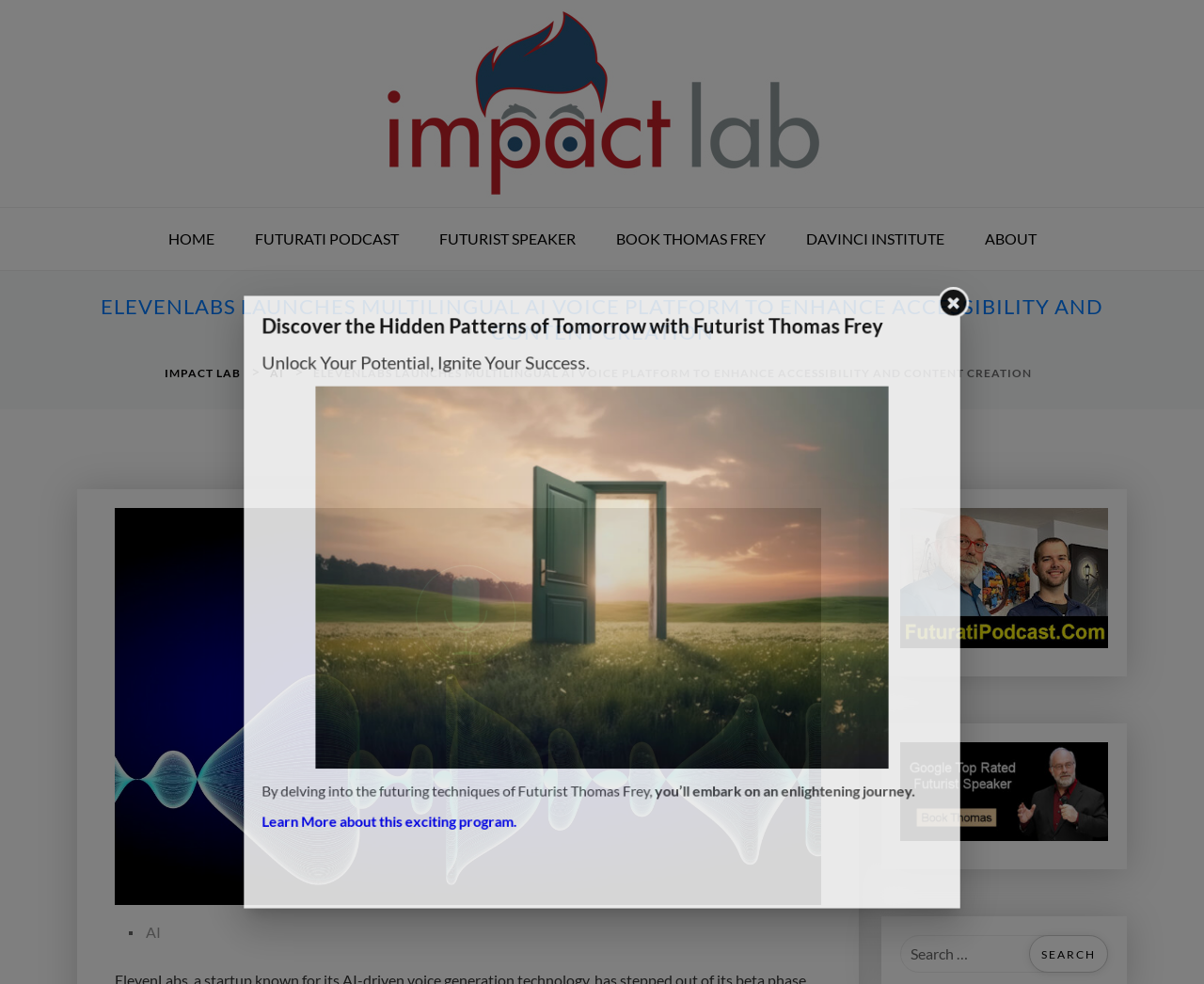Provide the bounding box coordinates of the area you need to click to execute the following instruction: "View the FUTURATI PODCAST".

[0.196, 0.211, 0.346, 0.274]